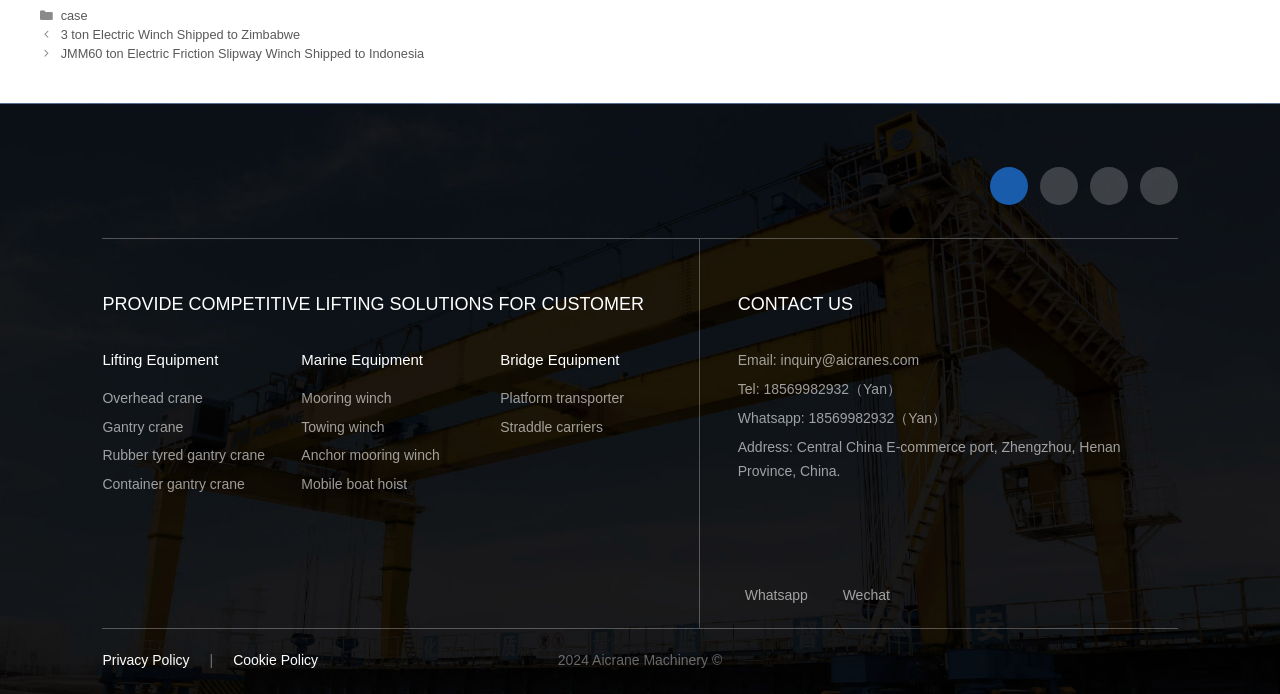Please locate the bounding box coordinates of the element that should be clicked to complete the given instruction: "Click on the 'Overhead crane' link".

[0.08, 0.562, 0.158, 0.585]